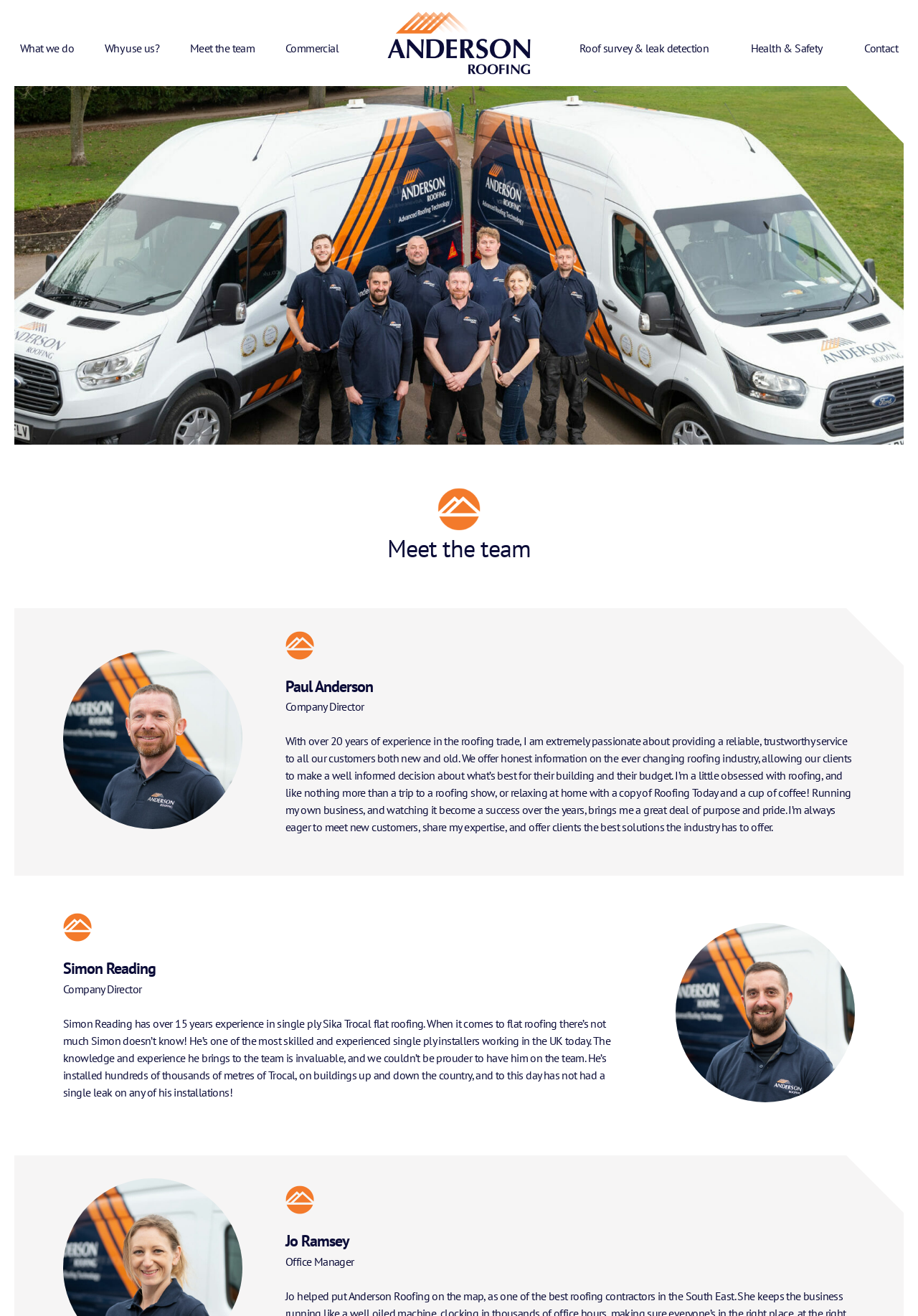Please identify the coordinates of the bounding box for the clickable region that will accomplish this instruction: "Click on 'Meet the team'".

[0.207, 0.031, 0.278, 0.042]